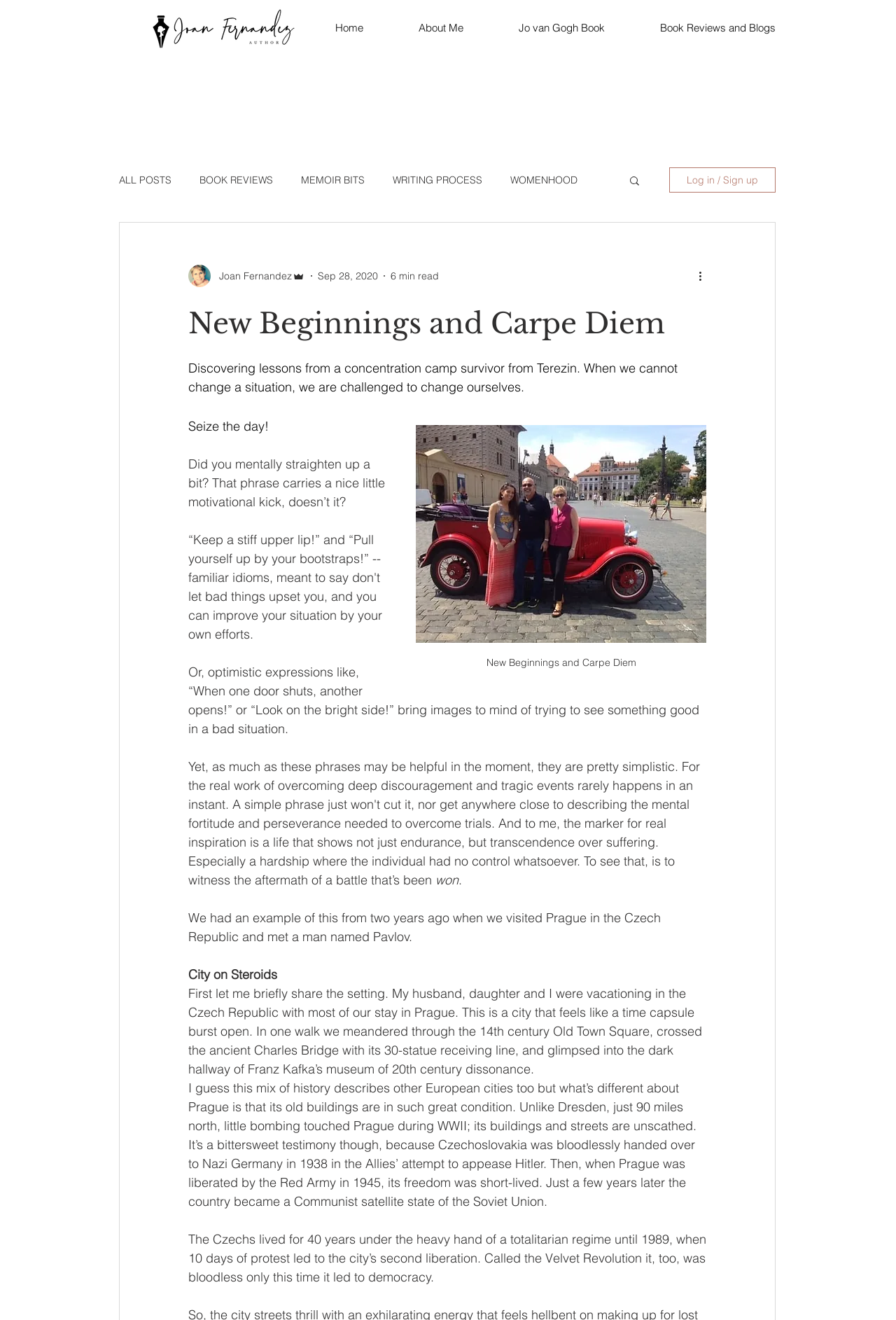What is the name of the city visited by the author?
Based on the visual details in the image, please answer the question thoroughly.

The city is mentioned in the static text 'We had an example of this from two years ago when we visited Prague in the Czech Republic and met a man named Pavlov'.